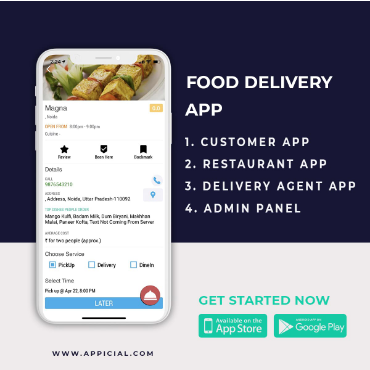Elaborate on all the elements present in the image.

The image showcases a sleek and user-friendly interface of a food delivery app, emphasizing its versatility and functionality. Featuring a prominent header, the app is labeled "FOOD DELIVERY APP," indicating its purpose. Below this, four key components of the app are listed: 

1. **Customer App** - Designed for users to browse and order food.
2. **Restaurant App** - Allows restaurants to manage their listings and orders.
3. **Delivery Agent App** - A dedicated interface for delivery personnel to efficiently handle deliveries.
4. **Admin Panel** - For overseeing operations and managing the platform.

Additionally, the app interface displays a selection of delicious food items, enticing users further. Key functionalities such as order details, pickup options, and a selection for delivery or pickup are visible. At the bottom, a clear call-to-action encourages users to get started now, with icons for availability on both the App Store and Google Play, reinforcing the app's accessibility across platforms. The aesthetic design combines functionality with modern visual appeal, making the food delivery experience seamless and engaging.